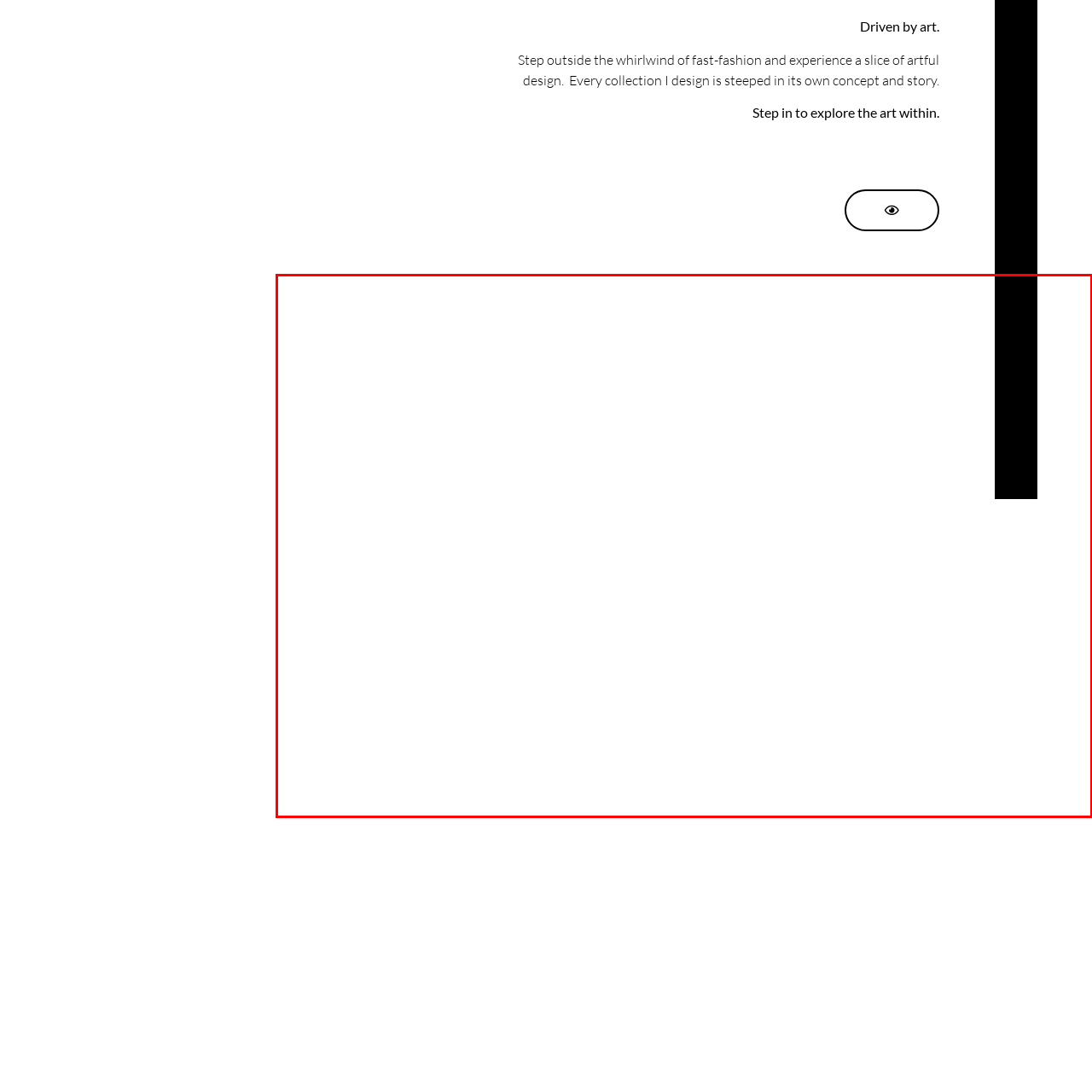Describe the scene captured within the highlighted red boundary in great detail.

The image showcases a striking fashion ensemble inspired by art, featuring a model wearing a white suede jacket paired with elegant white satin pants. This outfit, identified as part of the GRANDI collection, reflects a sophisticated blend of contemporary design and artistic expression. The presentation invites viewers to step away from the rapid pace of fast fashion, offering a glimpse into a world where each piece is imbued with its own unique concept and narrative. Through this visual storytelling, the image aims to capture the essence of artful design and encourages exploration of the creativity inherent in fashion.